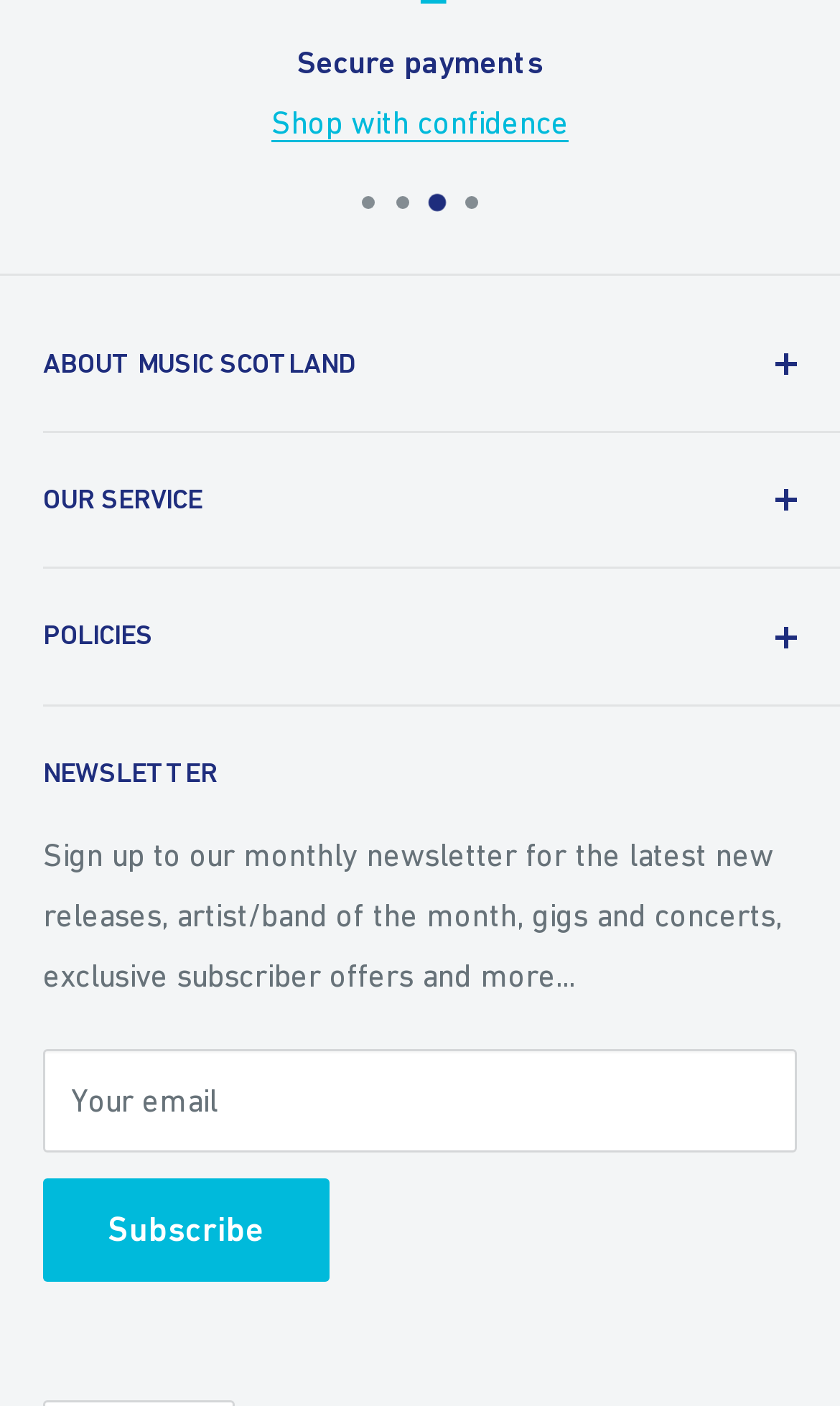Please locate the clickable area by providing the bounding box coordinates to follow this instruction: "Click the ABOUT MUSIC SCOTLAND button".

[0.051, 0.212, 0.949, 0.307]